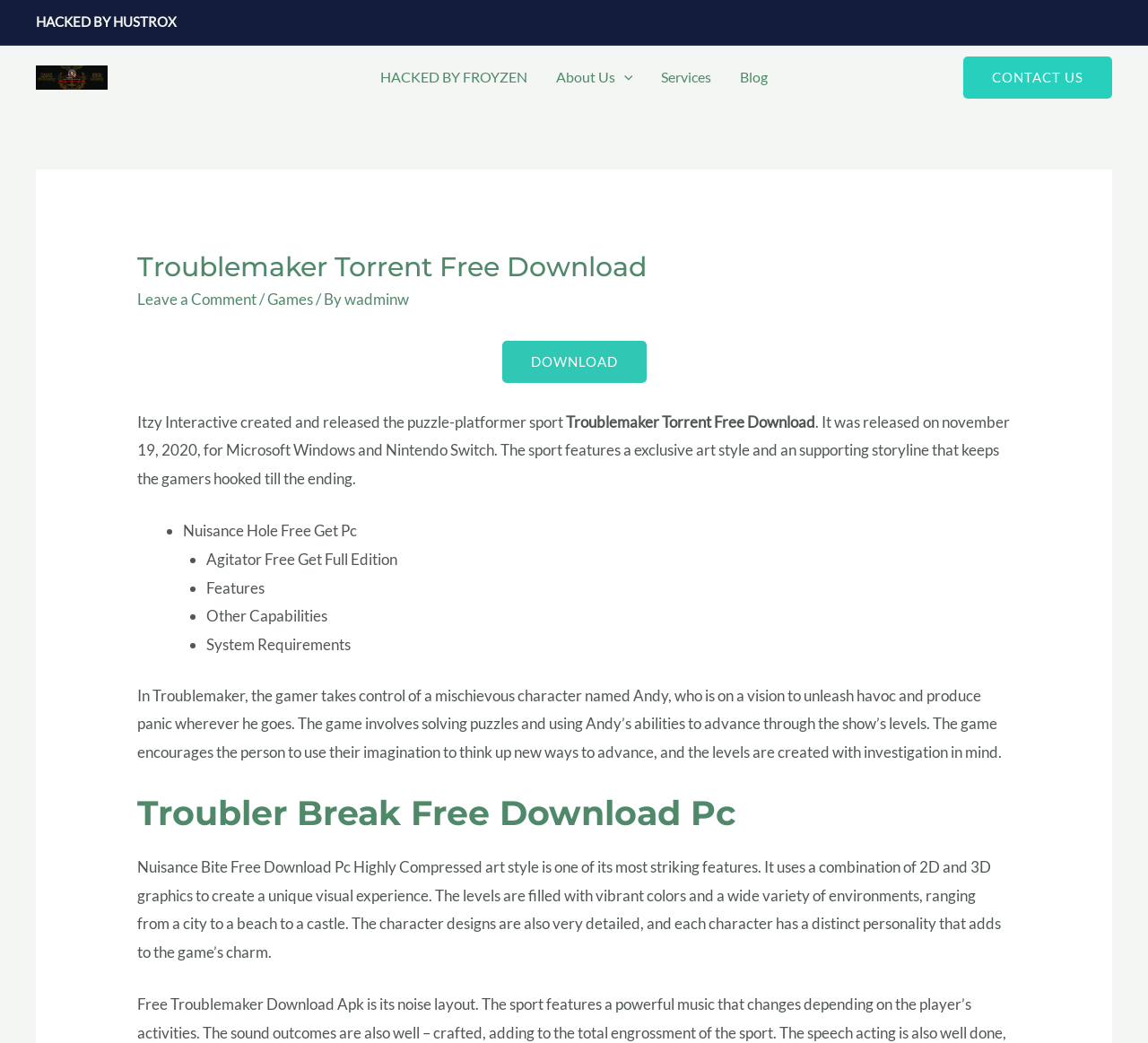Explain the webpage's design and content in an elaborate manner.

The webpage is about a puzzle-platformer game called Troublemaker Torrent Free Download. At the top left, there is a link "HACKED BY HUSTROX" with an accompanying image. Below it, there is a navigation menu with links to "HACKED BY FROYZEN", "About Us", "Services", and "Blog". The "About Us" link has a small image beside it.

On the right side of the page, there is a prominent link "CONTACT US". Below it, there is a header section with a heading "Troublemaker Torrent Free Download" and links to "Leave a Comment", "Games", and "wadminw". 

The main content of the page is divided into sections. The first section describes the game, stating that it was created by Itzy Interactive and released on November 19, 2020, for Microsoft Windows and Nintendo Switch. The game features a unique art style and an engaging storyline.

Below this section, there are several bullet points listing the game's features, including "Nuisance Hole Free Get Pc", "Agitator Free Get Full Edition", "Features", "Other Capabilities", and "System Requirements".

The next section provides more details about the gameplay, explaining that the player takes control of a mischievous character named Andy, who must solve puzzles and use his abilities to advance through the levels. The game encourages the player to think creatively and explore the levels.

Finally, there is a section highlighting the game's art style, which combines 2D and 3D graphics to create a unique visual experience. The levels are filled with vibrant colors and varied environments, and the character designs are detailed and charming.